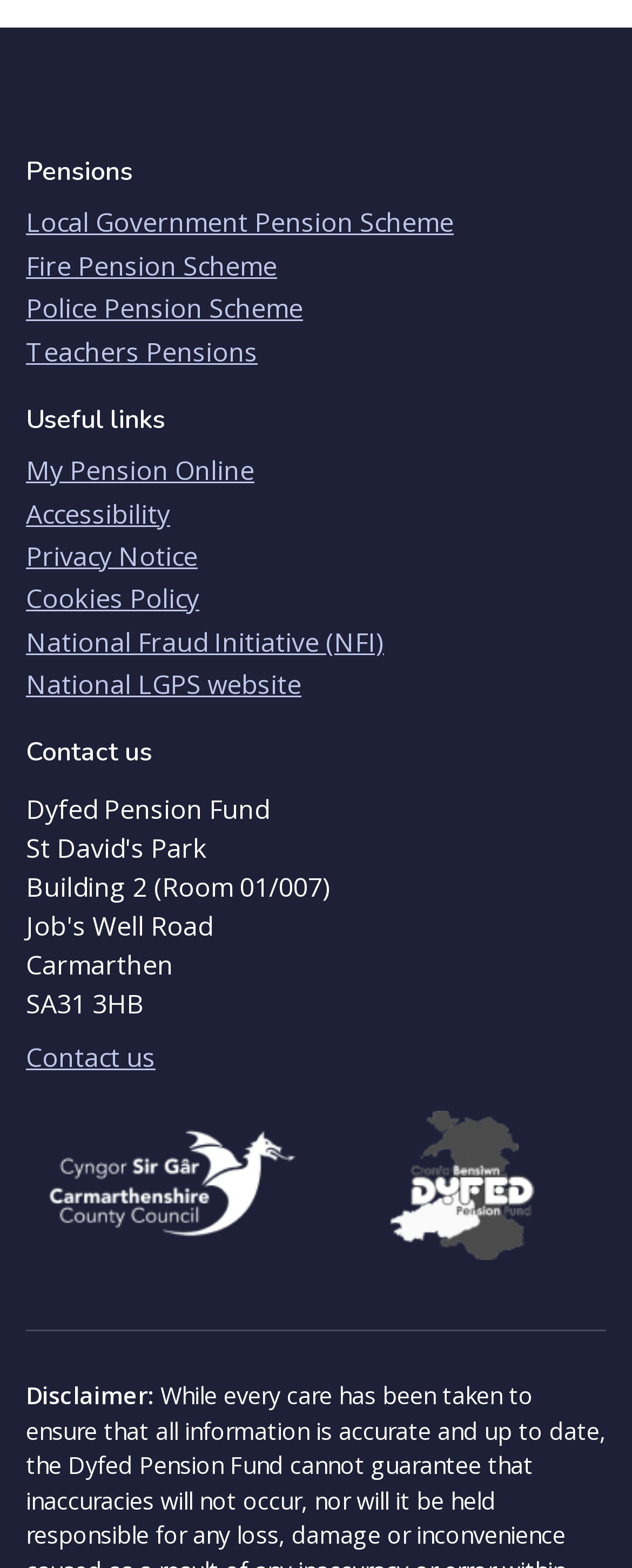How many images are on the webpage?
Based on the content of the image, thoroughly explain and answer the question.

I counted the number of image elements on the webpage, which are the Carmarthenshire County Council / Cyngor Sir Gâr logo and the Dyfed Pension Fund Logo, so there are 2 images on the webpage.